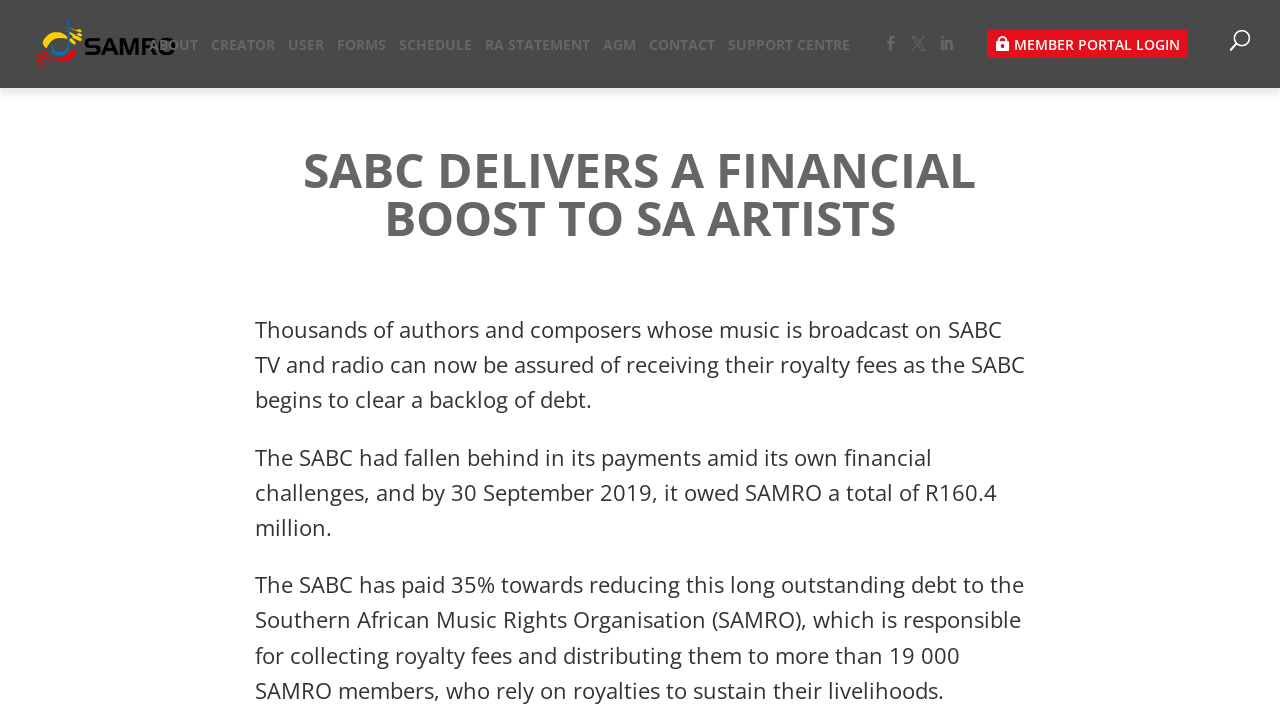Find the bounding box coordinates of the element you need to click on to perform this action: 'Go to the ABOUT page'. The coordinates should be represented by four float values between 0 and 1, in the format [left, top, right, bottom].

[0.116, 0.053, 0.155, 0.073]